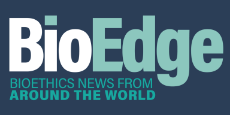Break down the image and describe each part extensively.

The image features the logo of **BioEdge**, a publication dedicated to delivering news and insights related to bioethics. The logo prominently displays the name "BioEdge" in a stylish font, with "Bio" highlighted in white and "Edge" in a soft green hue. Beneath the main title, the tagline reads "BIOETHICS NEWS FROM AROUND THE WORLD," emphasizing the publication's global perspective on bioethical issues. The logo is set against a dark blue background, creating a visually appealing contrast that draws attention to the brand's identity and mission in promoting awareness and discourse around bioethical topics.